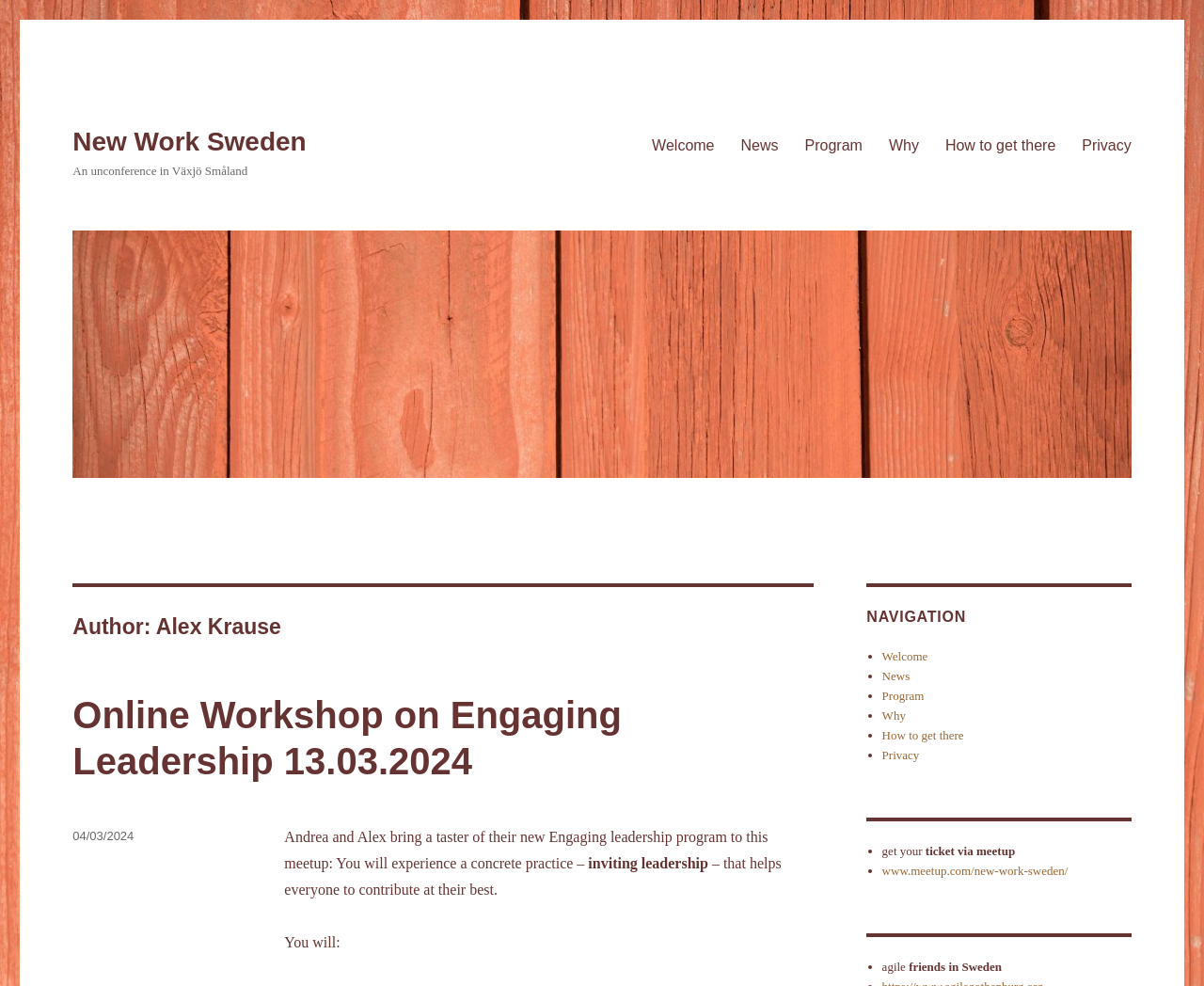Please specify the bounding box coordinates of the area that should be clicked to accomplish the following instruction: "Click on the 'Online Workshop on Engaging Leadership 13.03.2024' link". The coordinates should consist of four float numbers between 0 and 1, i.e., [left, top, right, bottom].

[0.06, 0.704, 0.516, 0.793]